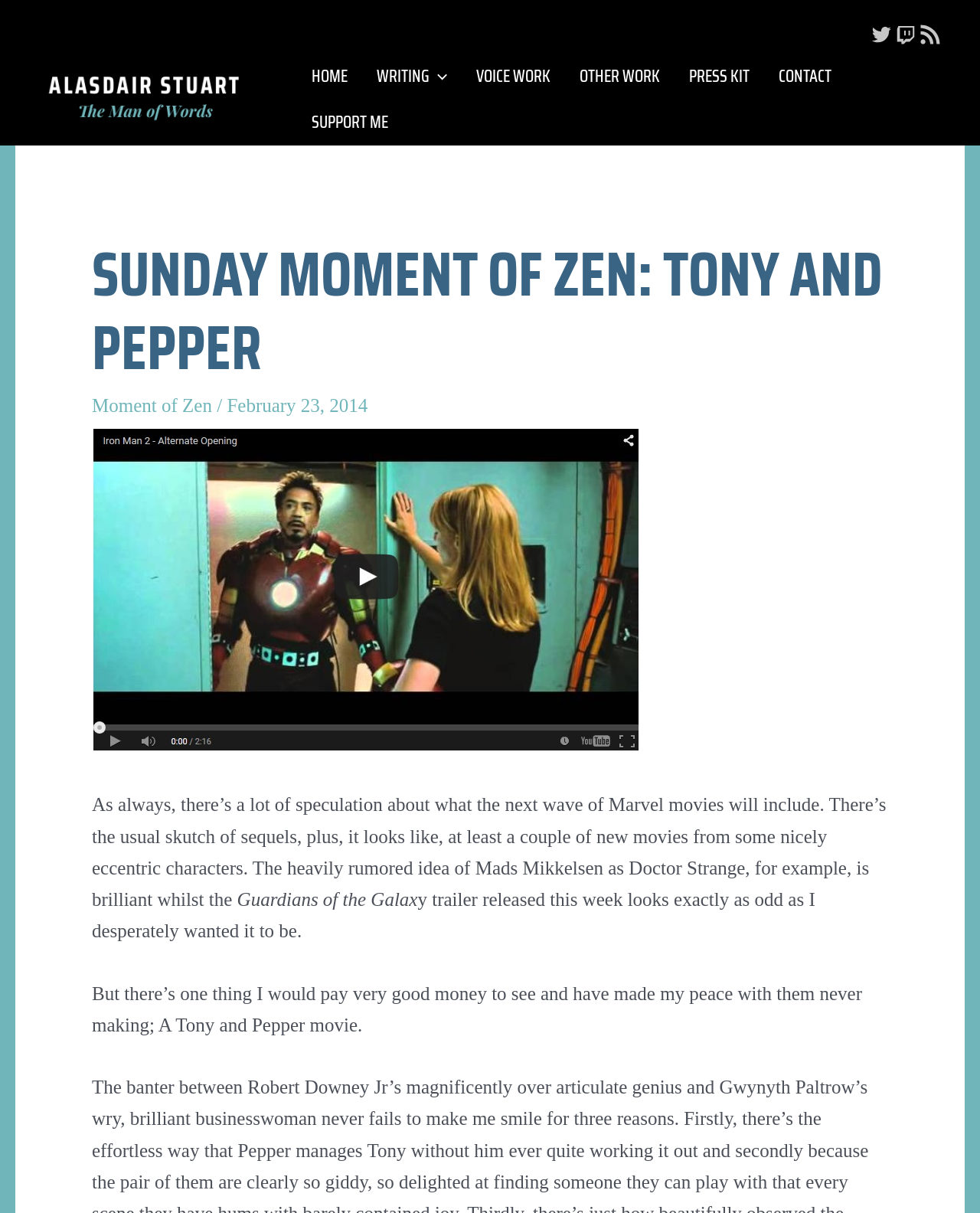What is the rumored role of Mads Mikkelsen?
Based on the visual details in the image, please answer the question thoroughly.

The text content mentions 'the heavily rumored idea of Mads Mikkelsen as Doctor Strange', which suggests that Mads Mikkelsen is rumored to play the role of Doctor Strange.